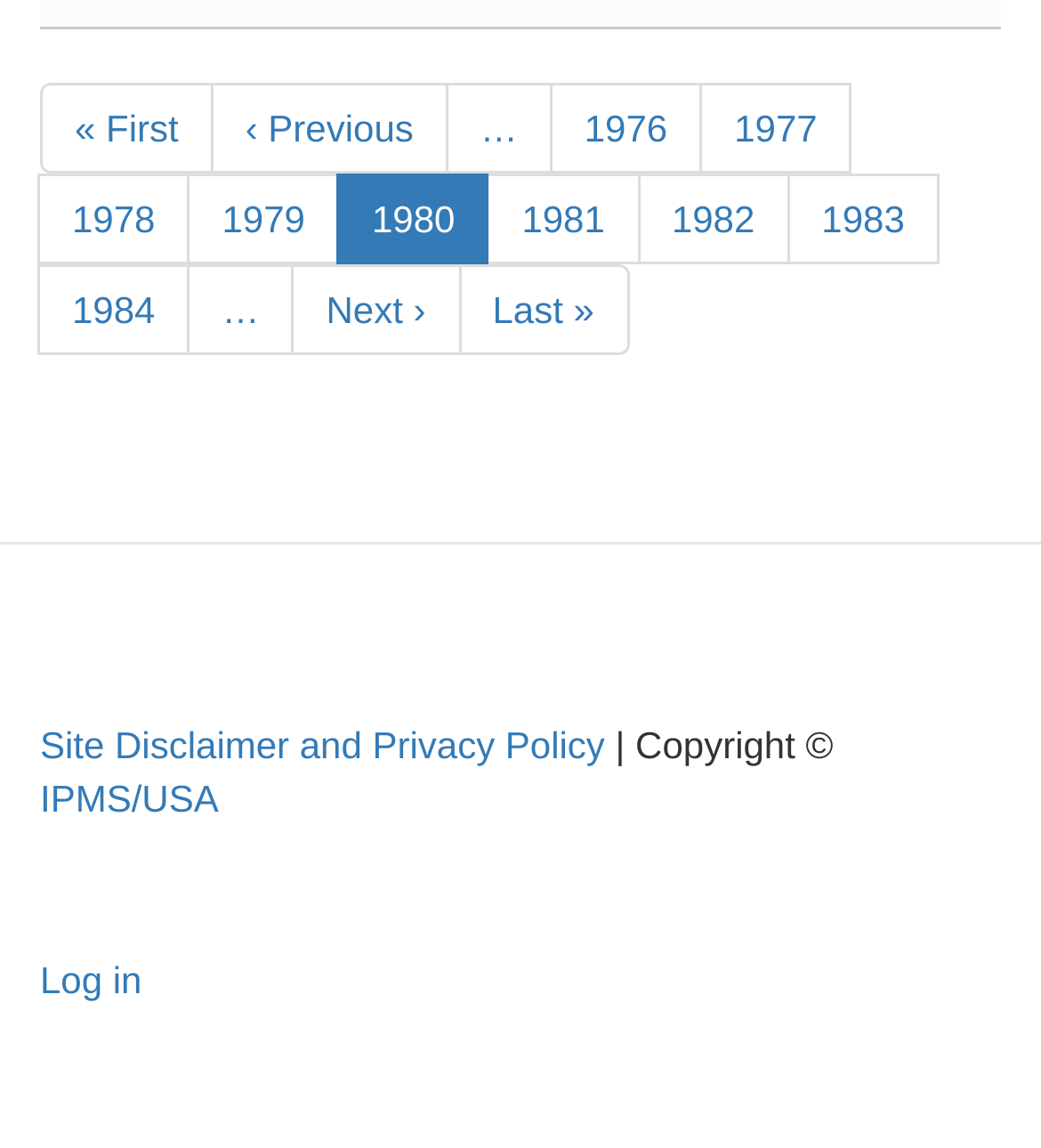Determine the bounding box coordinates for the area that should be clicked to carry out the following instruction: "Go to the next page".

[0.28, 0.231, 0.442, 0.31]